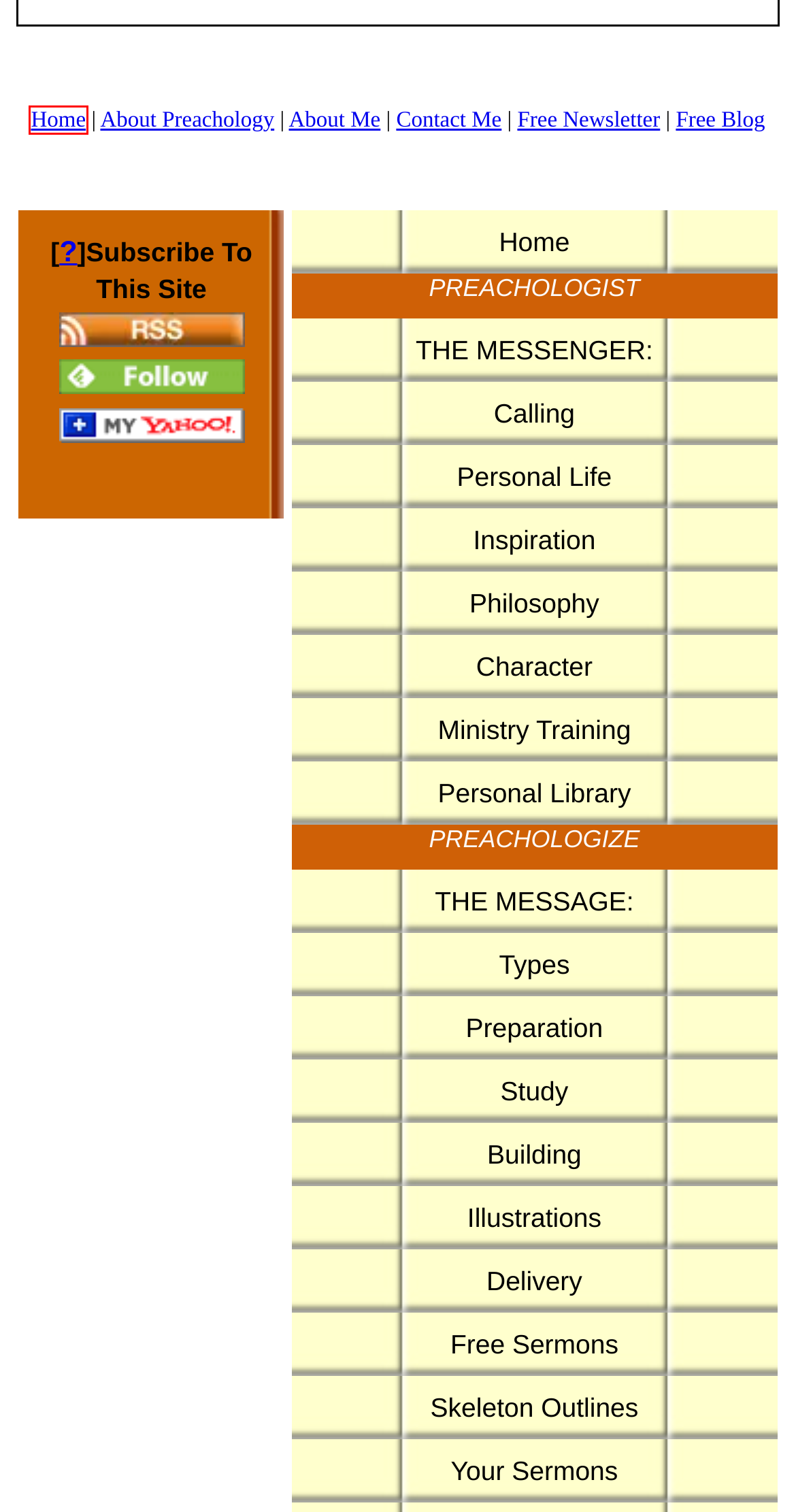Look at the screenshot of a webpage where a red rectangle bounding box is present. Choose the webpage description that best describes the new webpage after clicking the element inside the red bounding box. Here are the candidates:
A. Preaching - All About the Christian Messenger, Message and Ministry
B. The Preaching Blog
C. Mark Hollingsworth
D. Contact Me at Preachology.com
E. The Preaching Ezine
F. Preachology
G. What Is RSS?
H. Yahoo

A